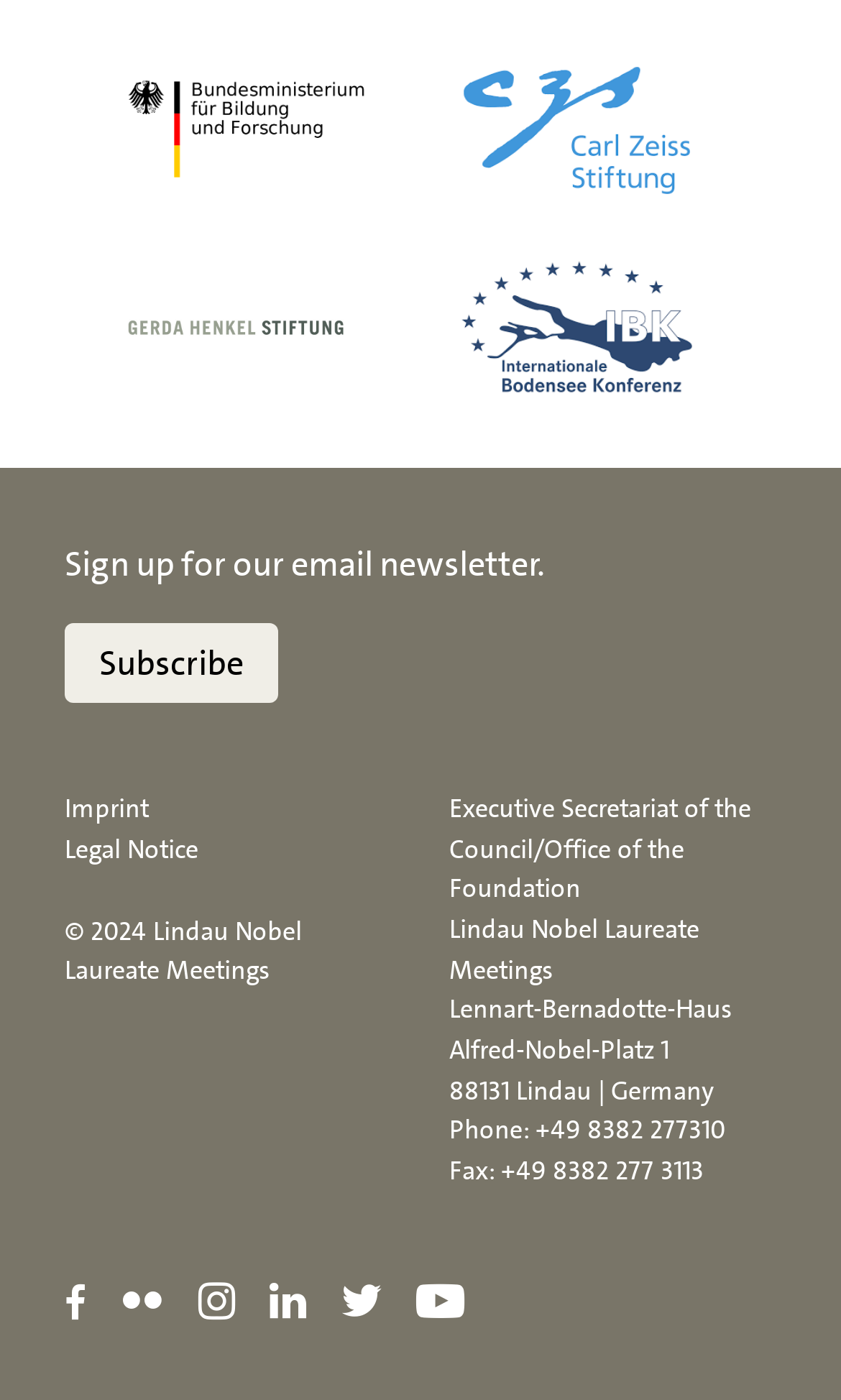Determine the bounding box coordinates for the UI element matching this description: "Subscribe".

[0.077, 0.444, 0.331, 0.502]